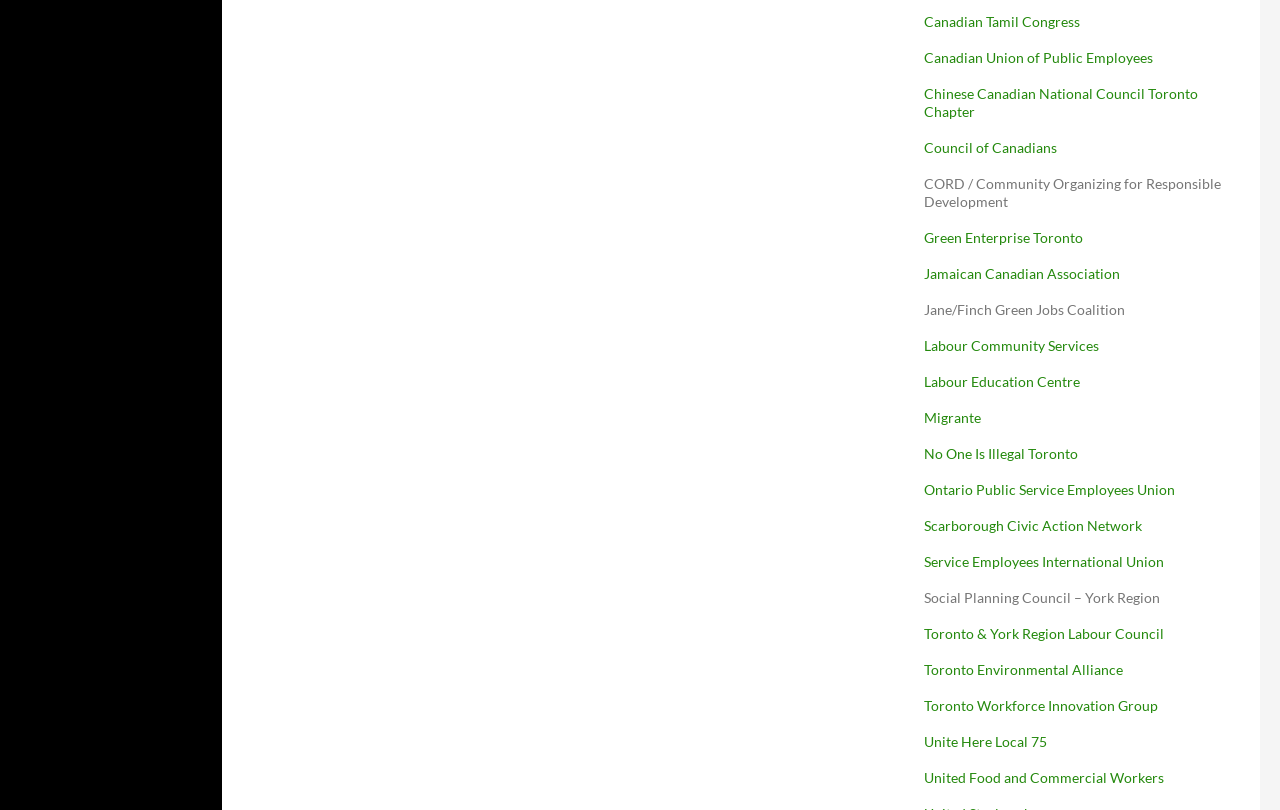Please identify the bounding box coordinates of the element that needs to be clicked to execute the following command: "view Toronto & York Region Labour Council". Provide the bounding box using four float numbers between 0 and 1, formatted as [left, top, right, bottom].

[0.722, 0.771, 0.909, 0.792]